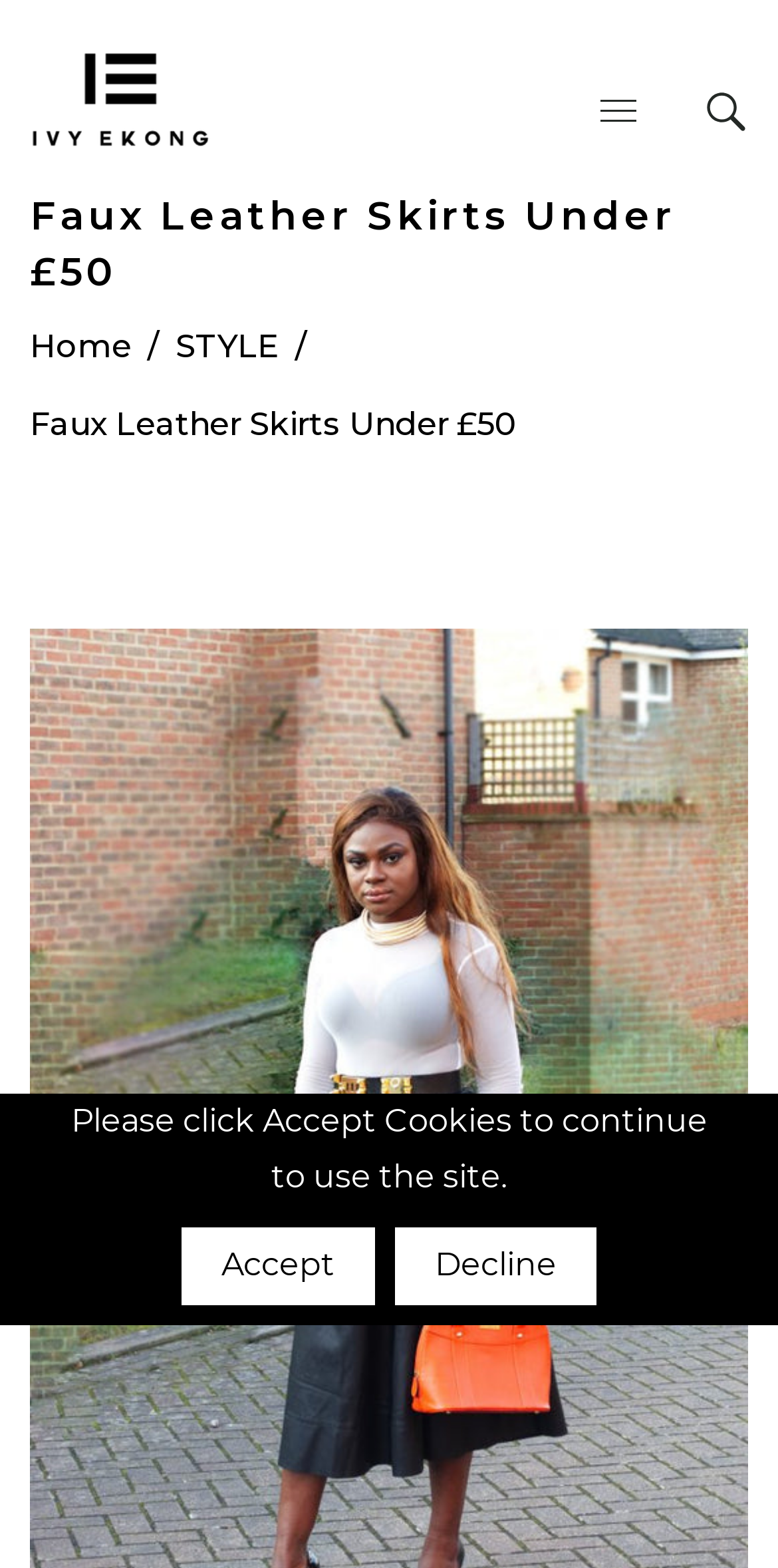Use a single word or phrase to answer the question: What is the purpose of the buttons at the bottom?

Cookie acceptance